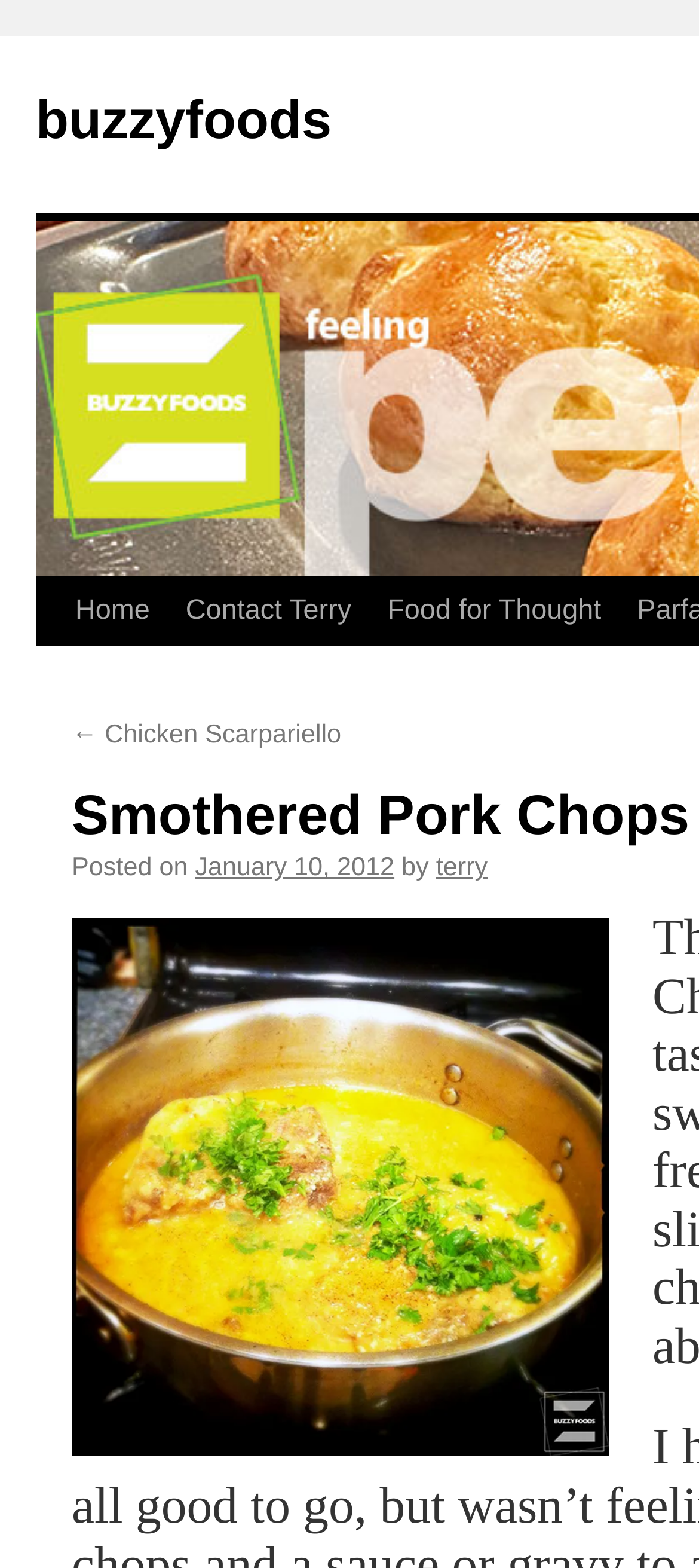Find the bounding box coordinates of the clickable area that will achieve the following instruction: "Go to previous post".

None